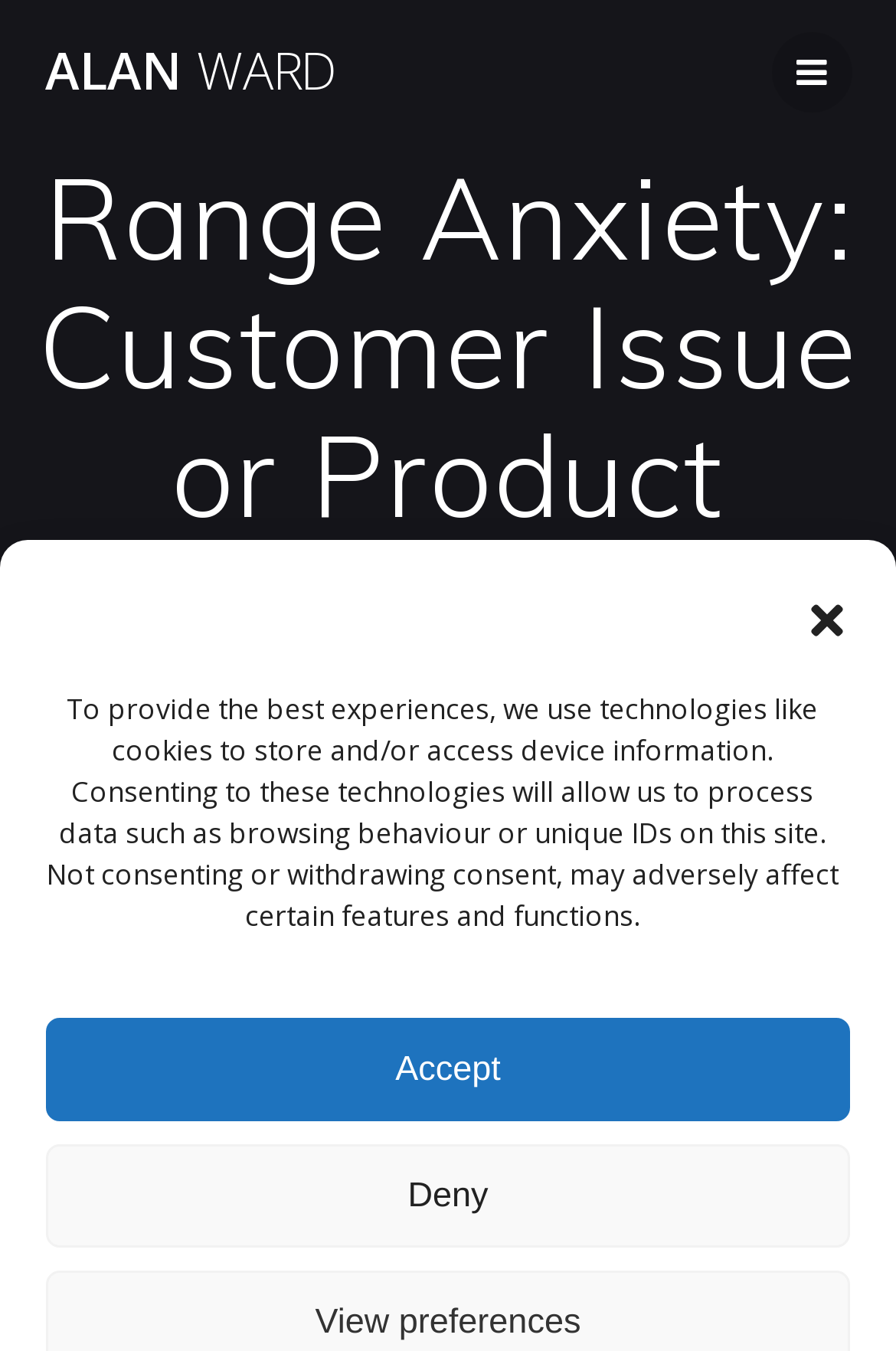Given the content of the image, can you provide a detailed answer to the question?
How many buttons are there in the cookie consent dialog?

The number of buttons in the cookie consent dialog can be counted by looking at the button elements within the dialog, which are 'Close dialogue', 'Accept', and 'Deny', totaling three buttons.